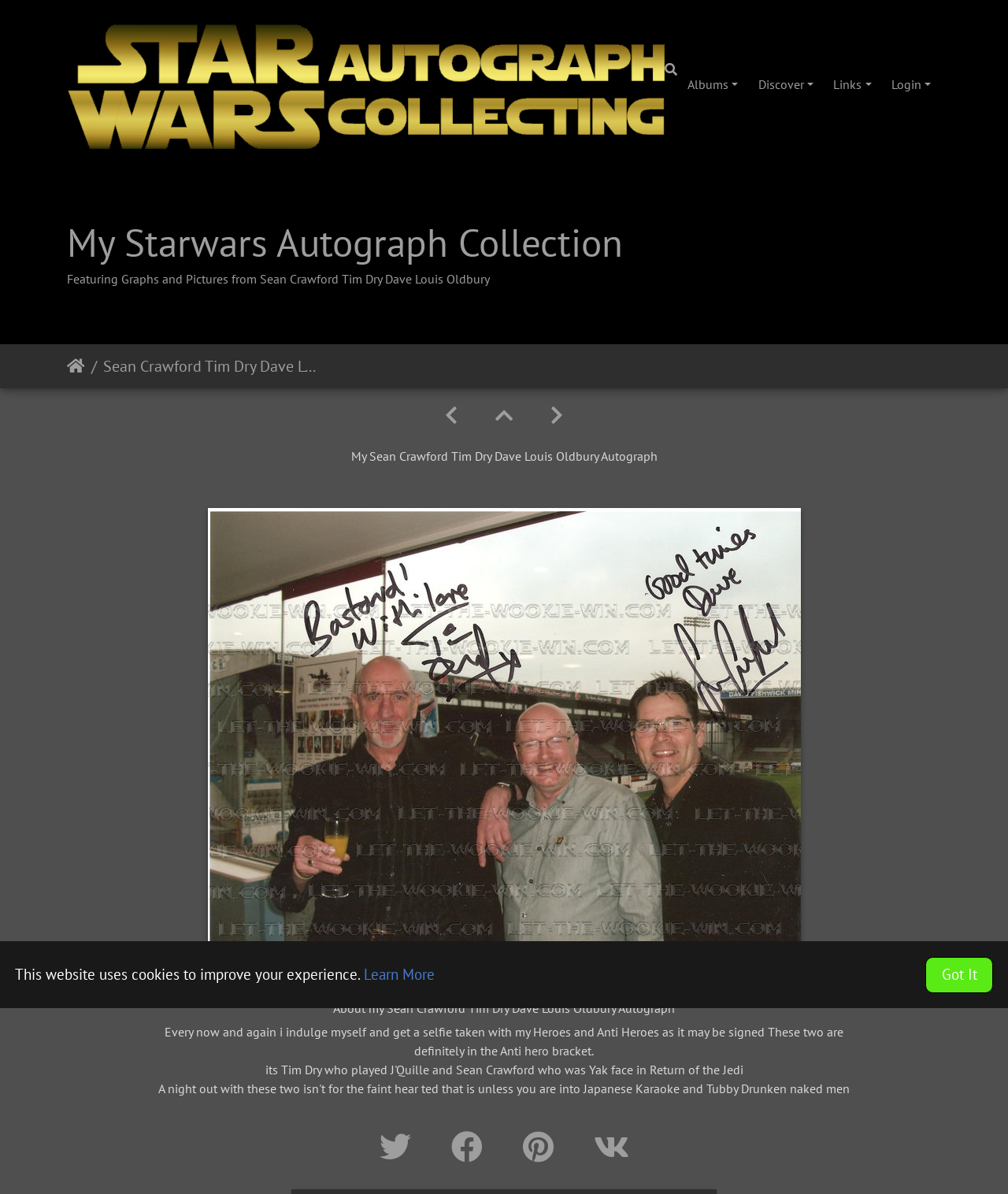Please reply to the following question using a single word or phrase: 
What is the purpose of the textbox?

Search